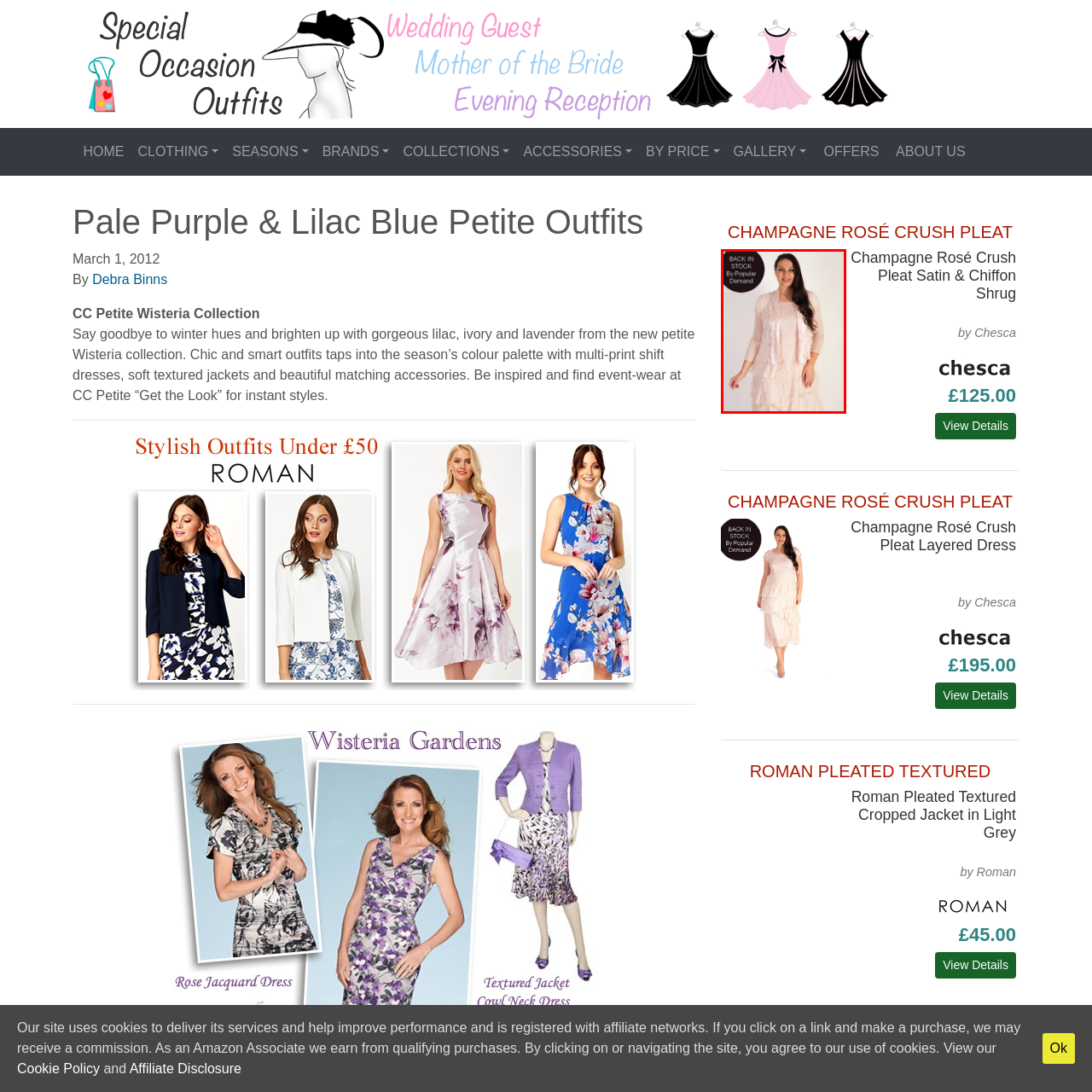Look at the photo within the red outline and describe it thoroughly.

This elegant image showcases a model wearing the "Champagne Rosé Crush Pleat Satin & Chiffon Shrug," designed by Chesca. The piece is part of a refined collection, reflecting a chic and sophisticated style ideal for various occasions such as weddings, race days, or evening events. The soft, pleated fabric in a delicate champagne hue complements the model’s graceful posture, while the shrug adds a touch of layering and dimension. Prominently displayed is a note indicating that the item is "BACK IN STOCK by Popular Demand," highlighting its popularity and desirability. The outfit not only emphasizes elegance but also embodies the essence of contemporary occasion wear, making it a perfect choice for those looking to enhance their wardrobe with stylish, versatile pieces.